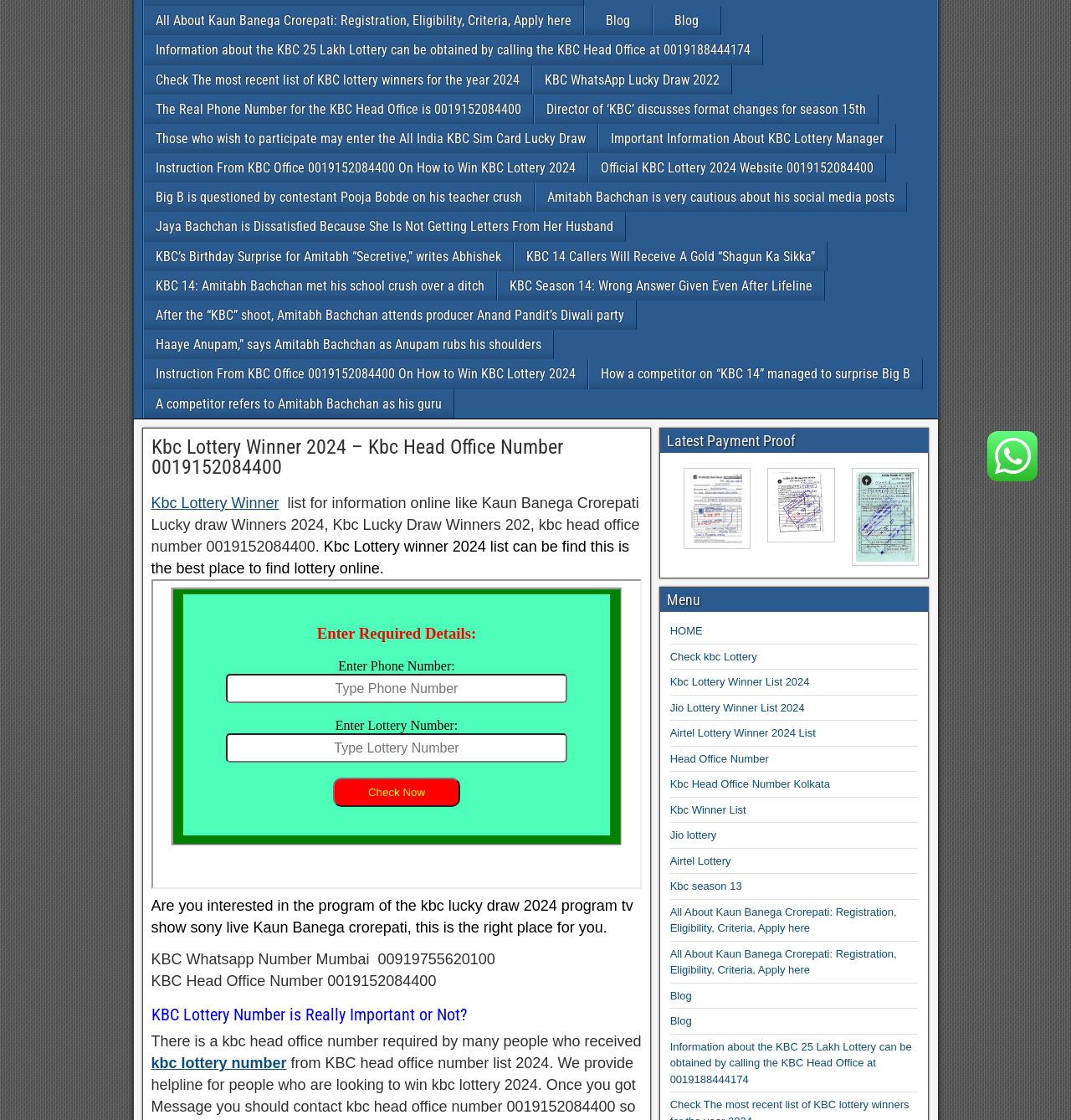Ascertain the bounding box coordinates for the UI element detailed here: "Jio Lottery Winner List 2024". The coordinates should be provided as [left, top, right, bottom] with each value being a float between 0 and 1.

[0.626, 0.626, 0.751, 0.637]